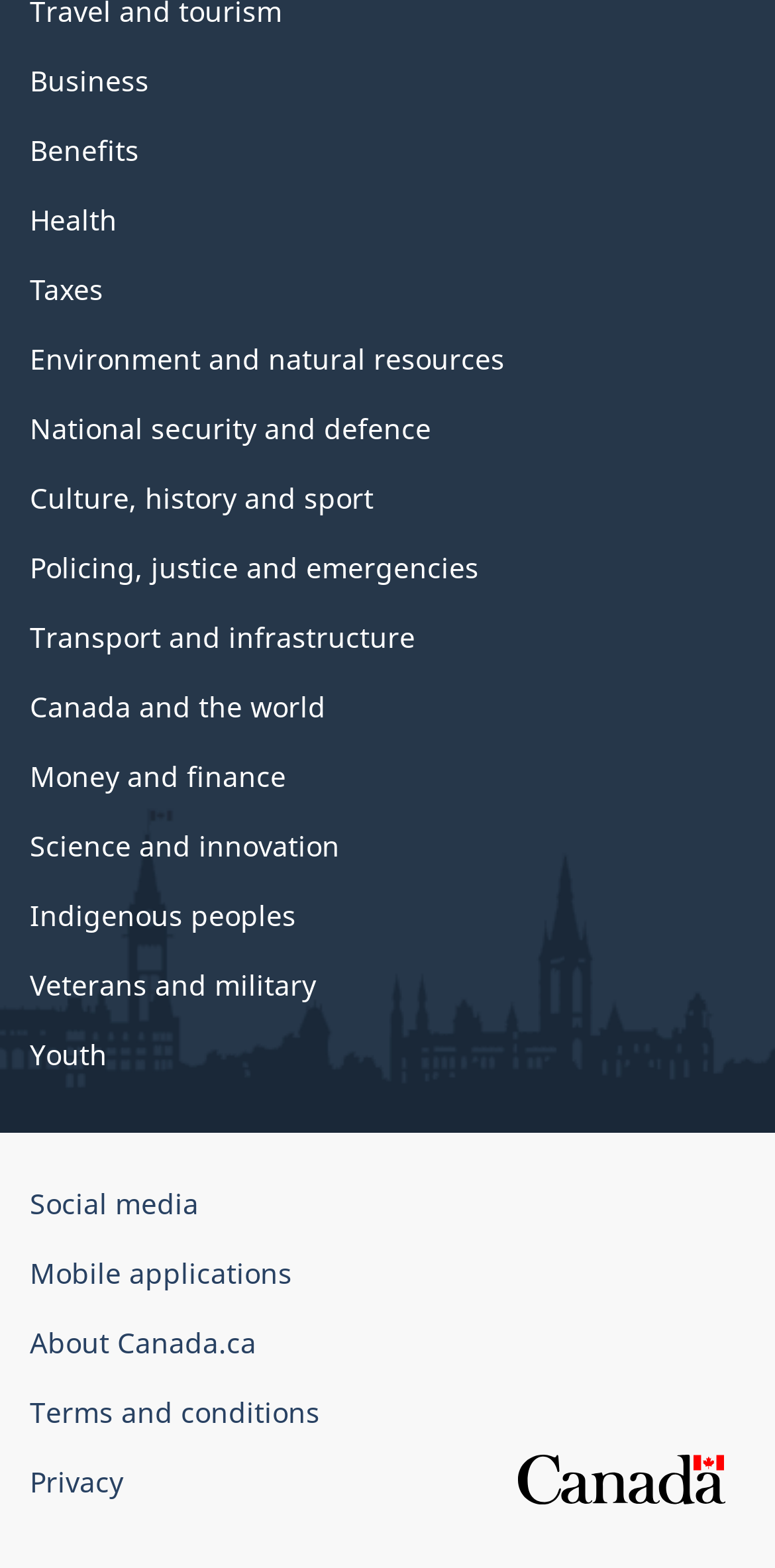What is the second link in the top section?
Refer to the image and provide a detailed answer to the question.

I looked at the top section of the webpage and found the second link, which is 'Benefits'.